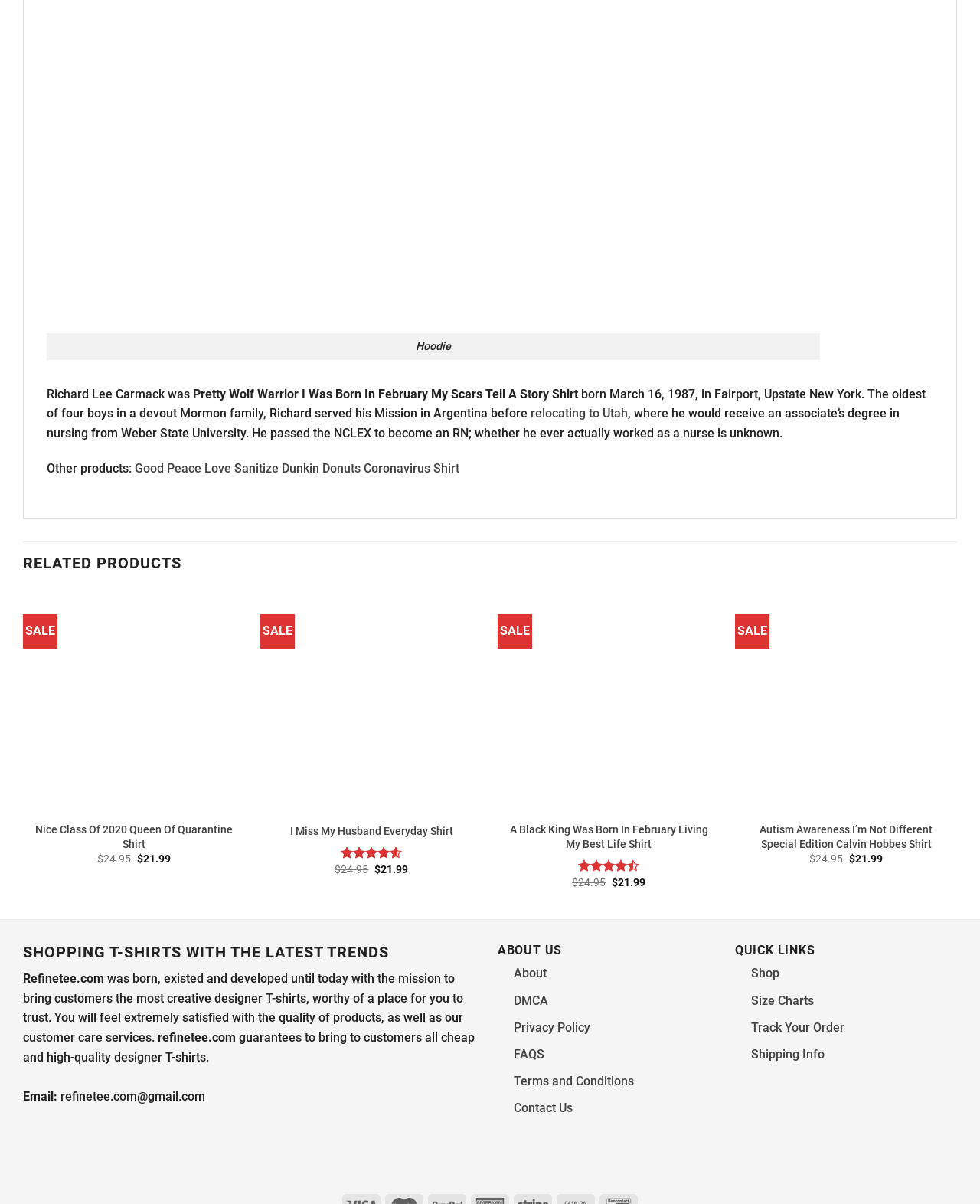Provide the bounding box coordinates of the section that needs to be clicked to accomplish the following instruction: "follow the 'relocating to Utah' link."

[0.541, 0.337, 0.641, 0.35]